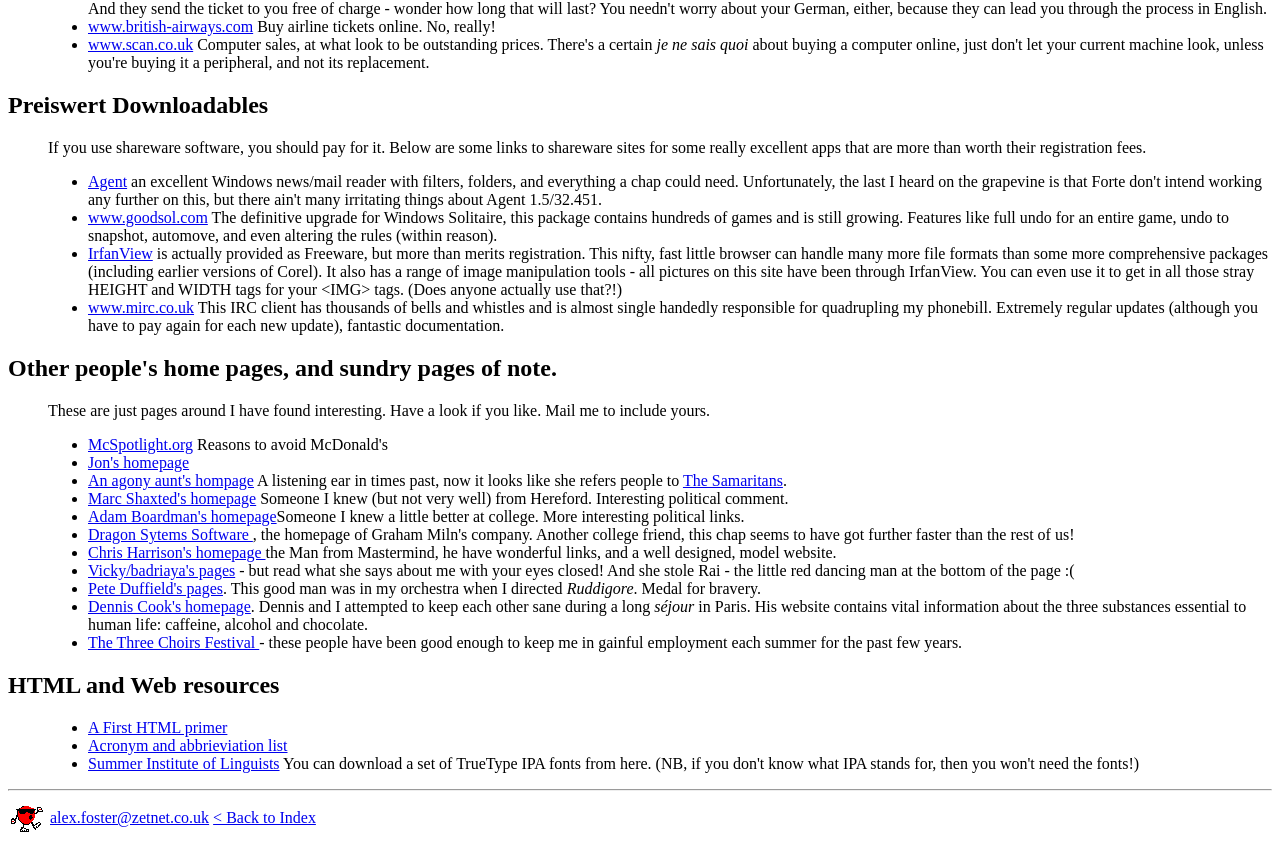Carefully observe the image and respond to the question with a detailed answer:
What is the email address mentioned at the bottom of the webpage?

I found a link element with the text 'alex.foster@zetnet.co.uk' at the bottom of the webpage, which is the email address mentioned.